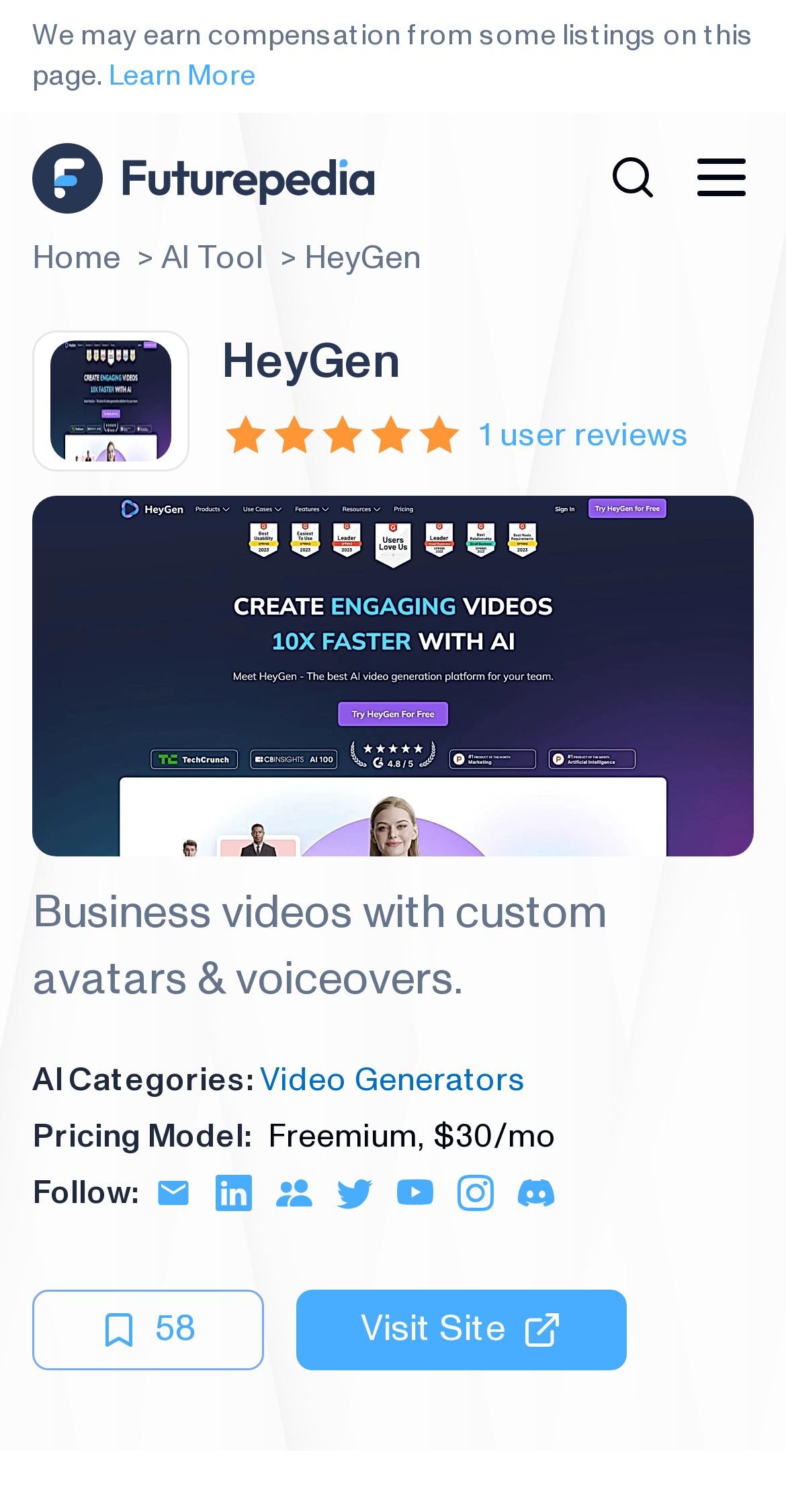Please specify the bounding box coordinates of the clickable region necessary for completing the following instruction: "Learn about 'Are Hvac Jobs Recession Proof'". The coordinates must consist of four float numbers between 0 and 1, i.e., [left, top, right, bottom].

None